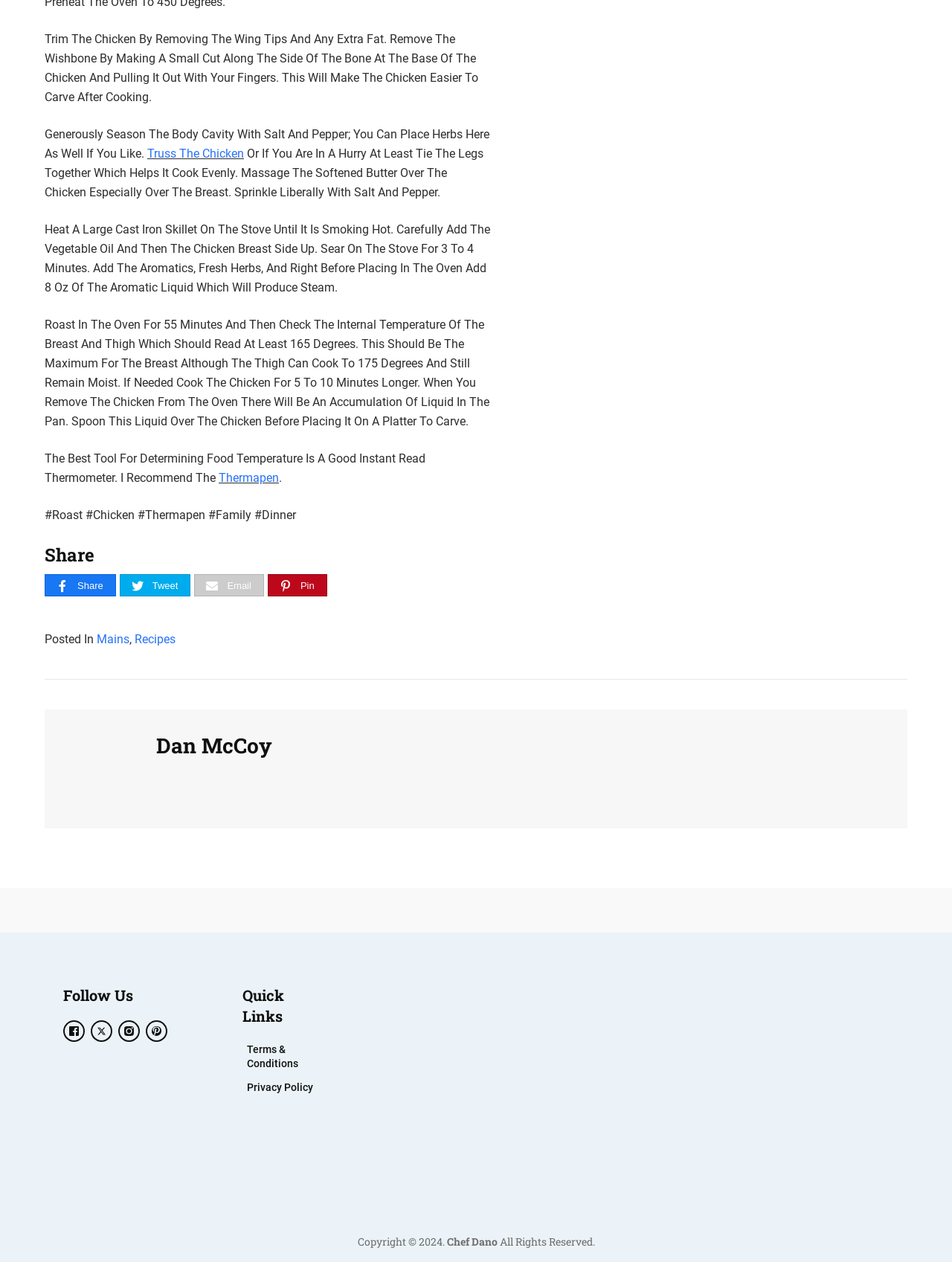Please identify the coordinates of the bounding box that should be clicked to fulfill this instruction: "Click the link to truss the chicken".

[0.155, 0.116, 0.256, 0.128]